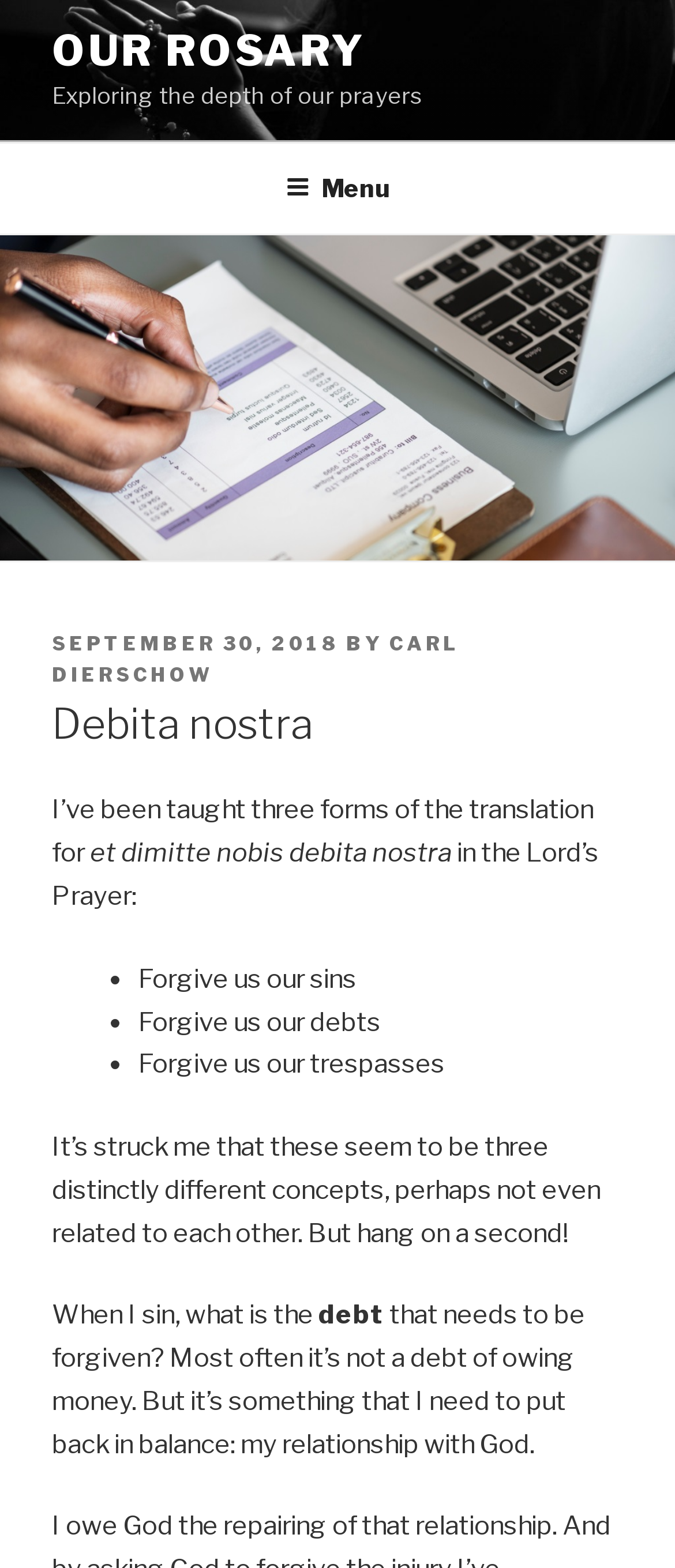What are the three forms of translation for 'et dimitte nobis debita nostra'?
Respond with a short answer, either a single word or a phrase, based on the image.

Forgive us our sins, Forgive us our debts, Forgive us our trespasses